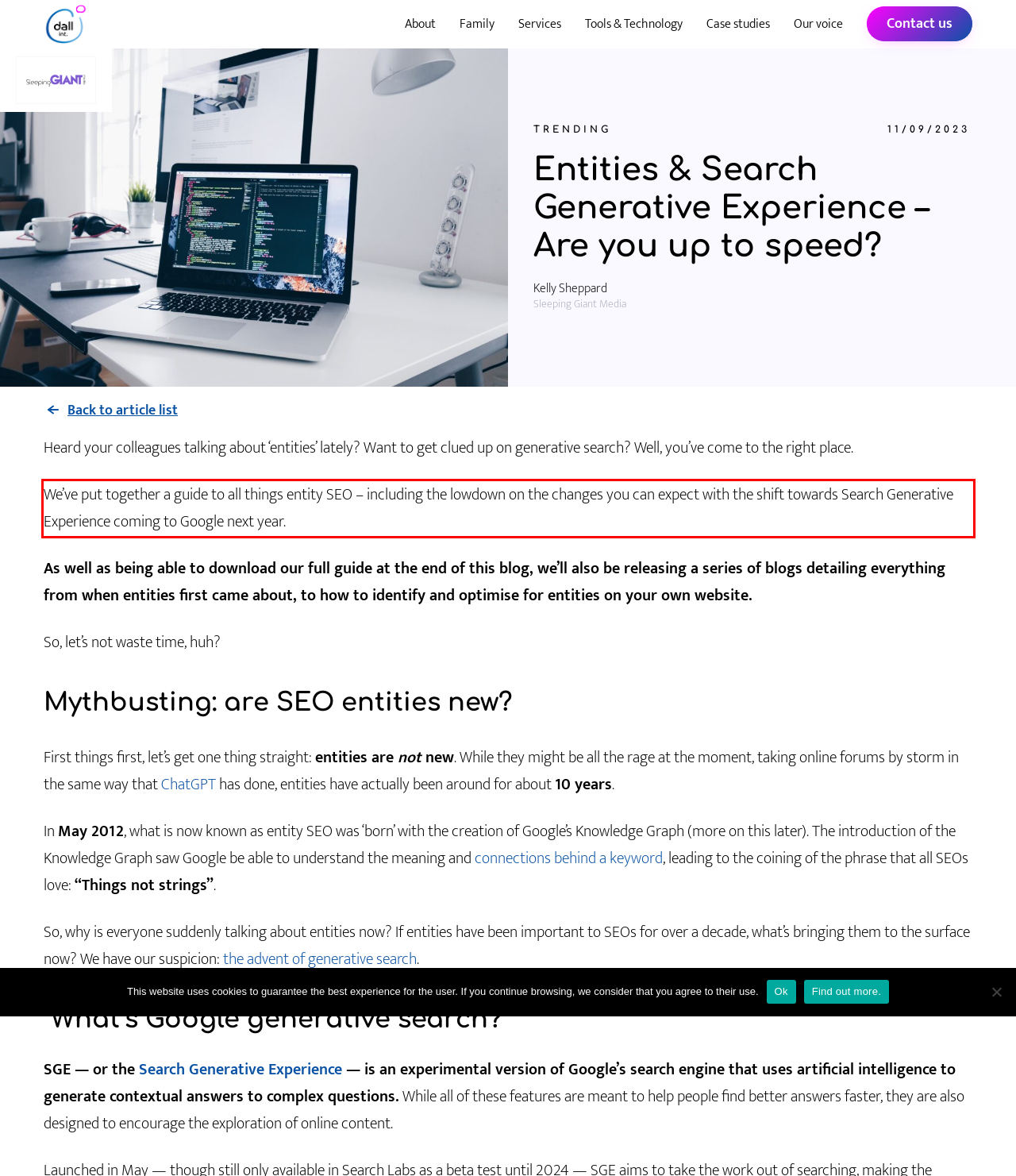Inspect the webpage screenshot that has a red bounding box and use OCR technology to read and display the text inside the red bounding box.

We’ve put together a guide to all things entity SEO – including the lowdown on the changes you can expect with the shift towards Search Generative Experience coming to Google next year.